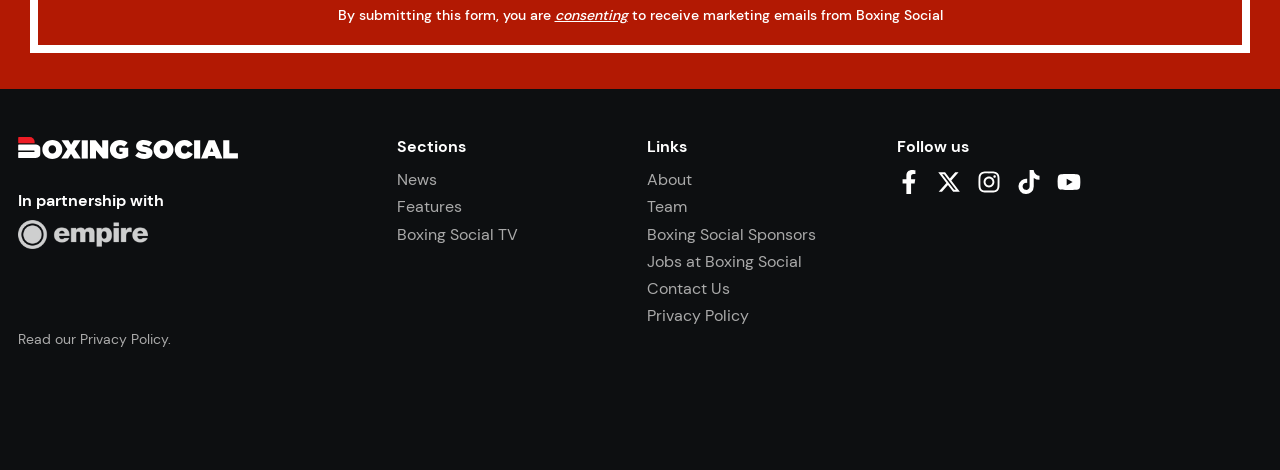Bounding box coordinates are given in the format (top-left x, top-left y, bottom-right x, bottom-right y). All values should be floating point numbers between 0 and 1. Provide the bounding box coordinate for the UI element described as: Boxing Social Sponsors

[0.506, 0.476, 0.638, 0.52]